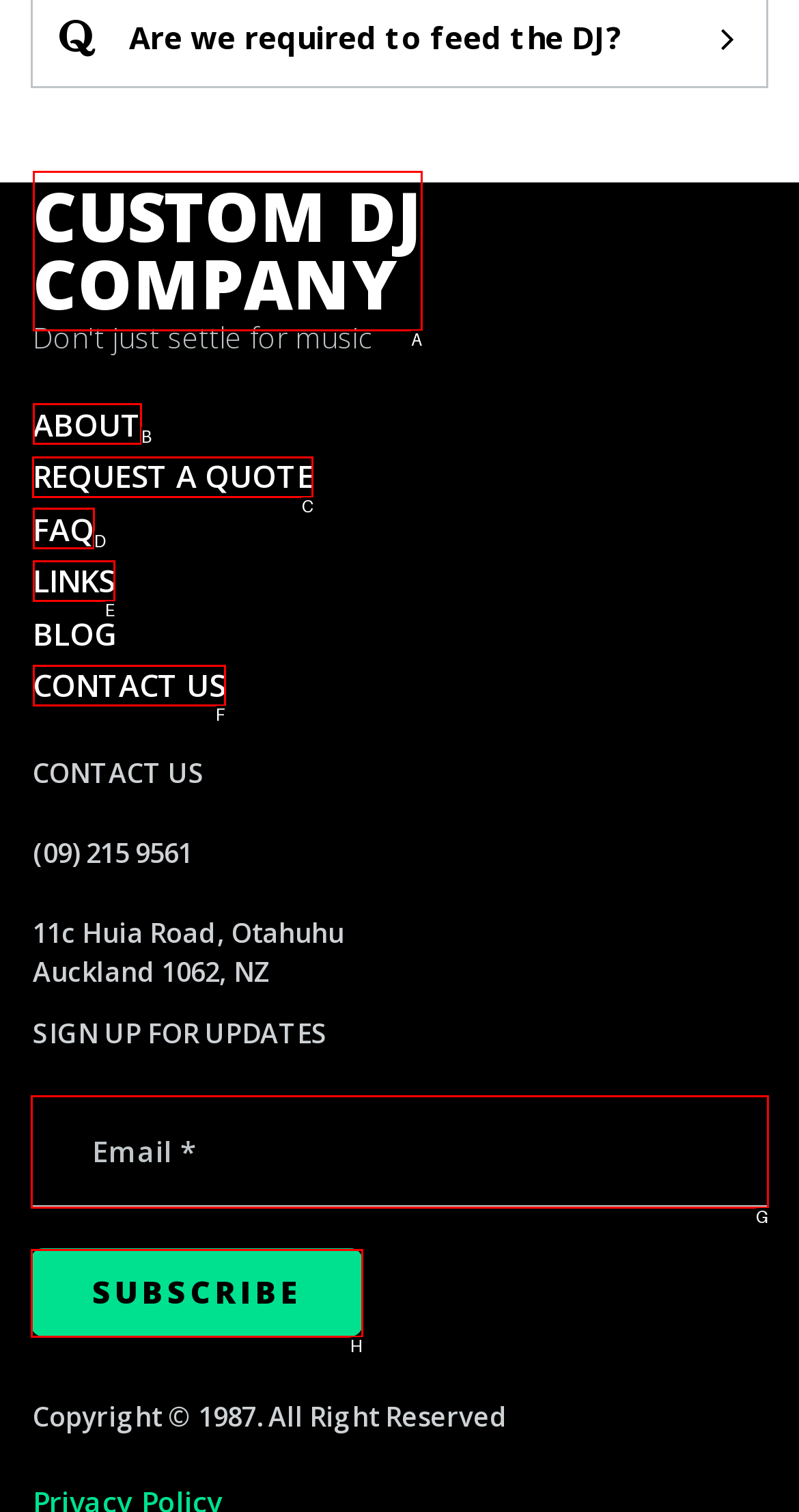Which UI element should be clicked to perform the following task: Request a quote? Answer with the corresponding letter from the choices.

C